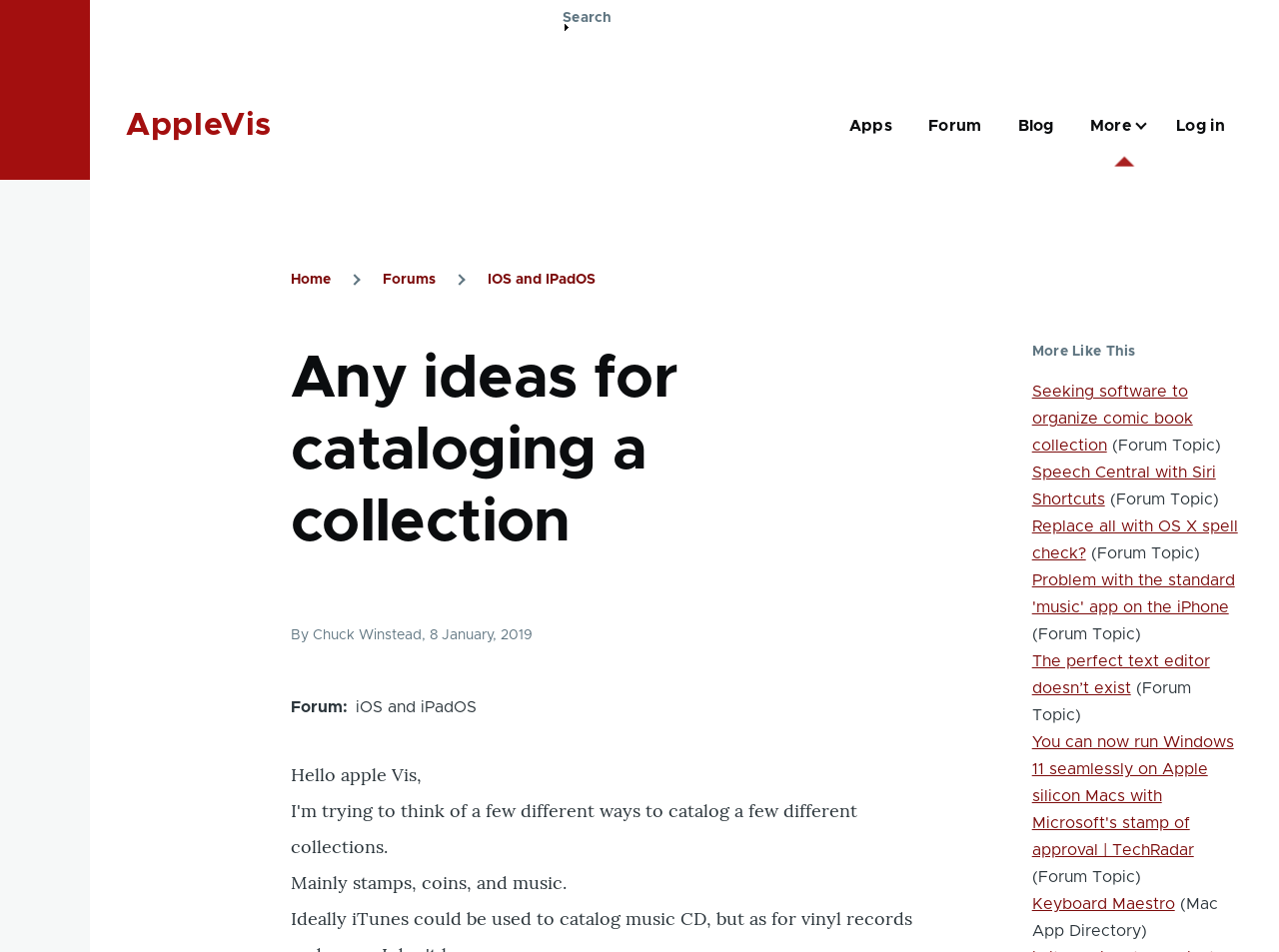Please find the bounding box coordinates of the clickable region needed to complete the following instruction: "View the Forum page". The bounding box coordinates must consist of four float numbers between 0 and 1, i.e., [left, top, right, bottom].

[0.726, 0.08, 0.768, 0.184]